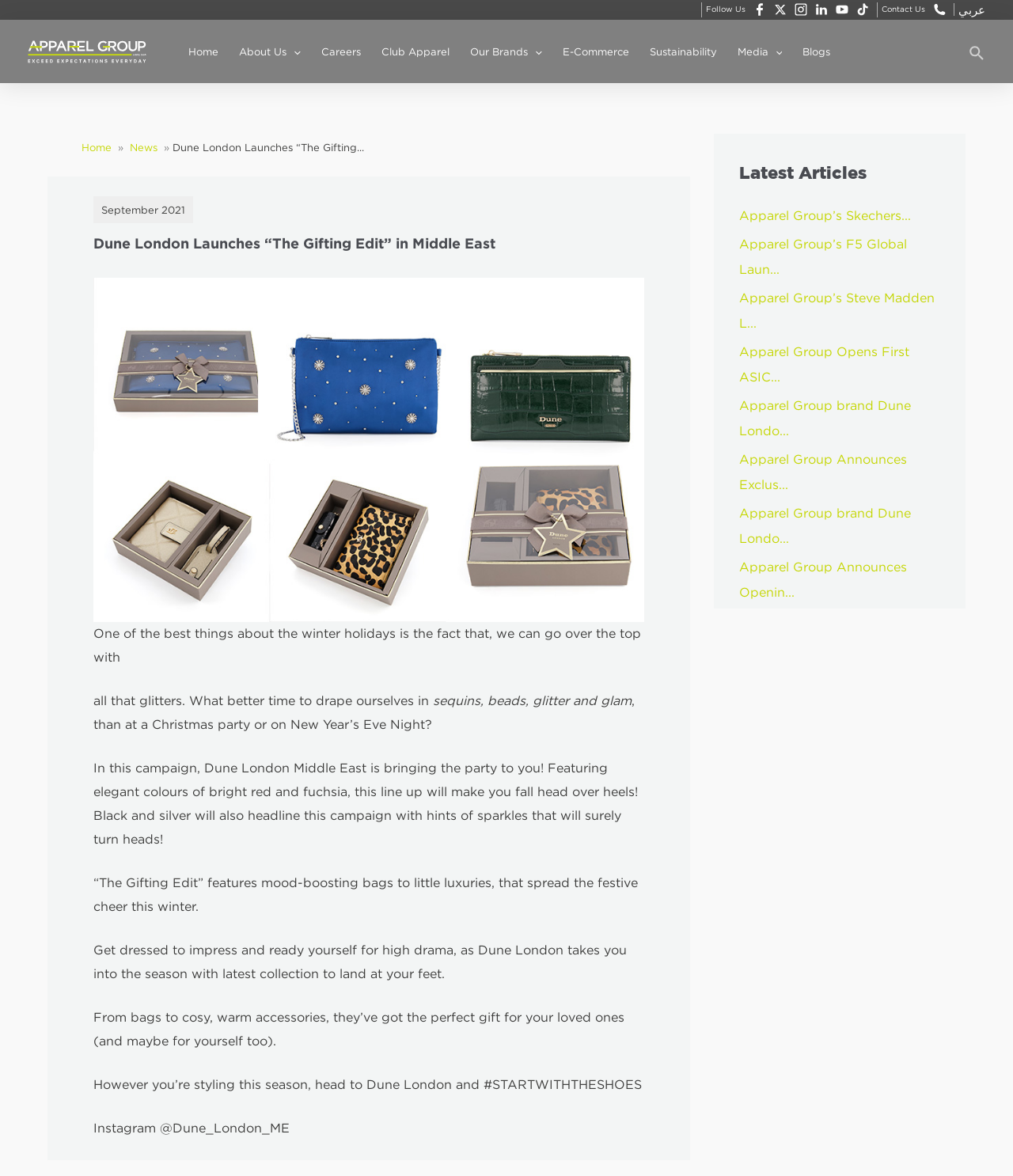Pinpoint the bounding box coordinates for the area that should be clicked to perform the following instruction: "Visit the 'About Us' page".

[0.226, 0.035, 0.307, 0.053]